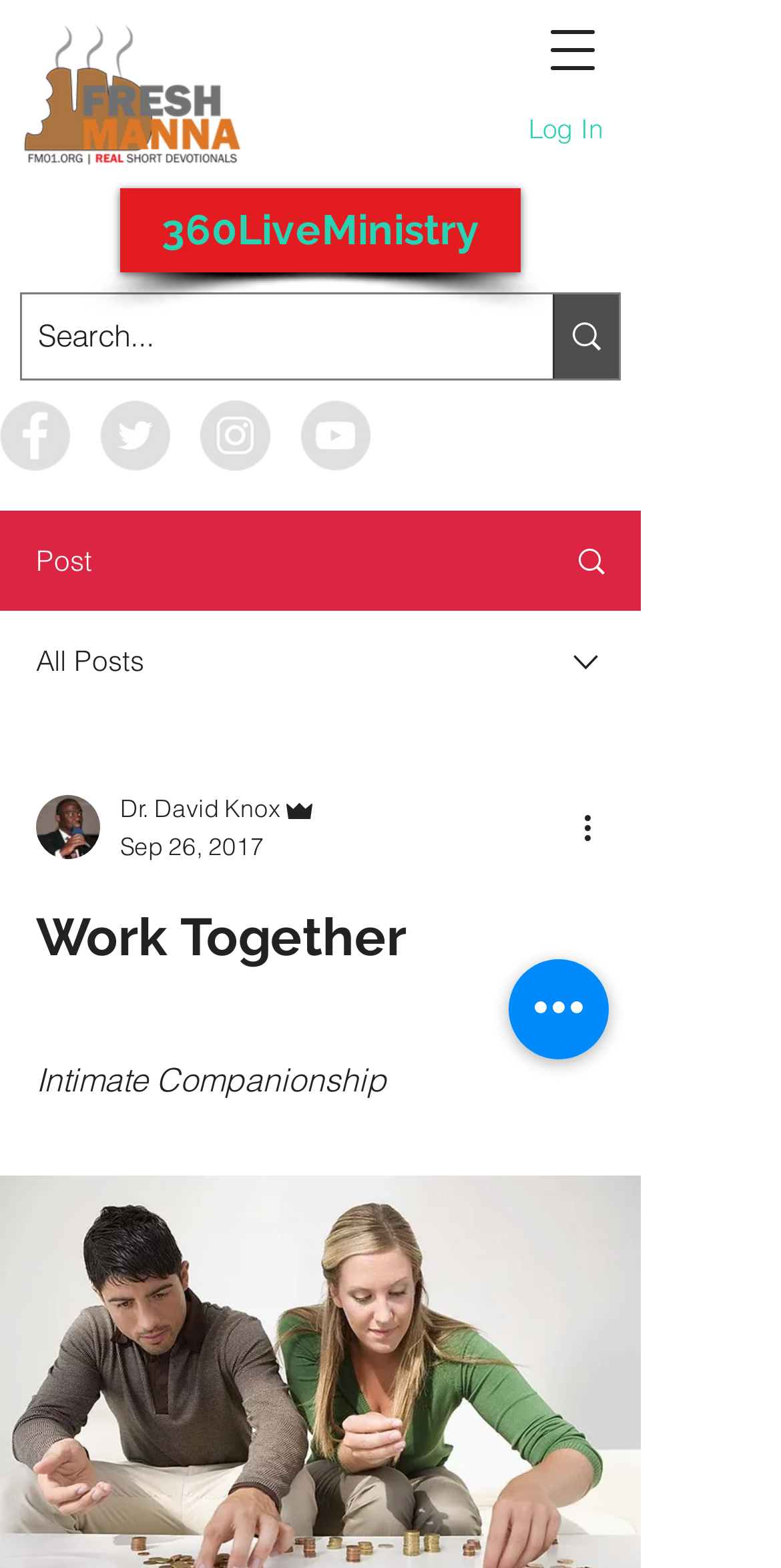Please locate the bounding box coordinates of the element that needs to be clicked to achieve the following instruction: "Open navigation menu". The coordinates should be four float numbers between 0 and 1, i.e., [left, top, right, bottom].

[0.669, 0.0, 0.797, 0.064]